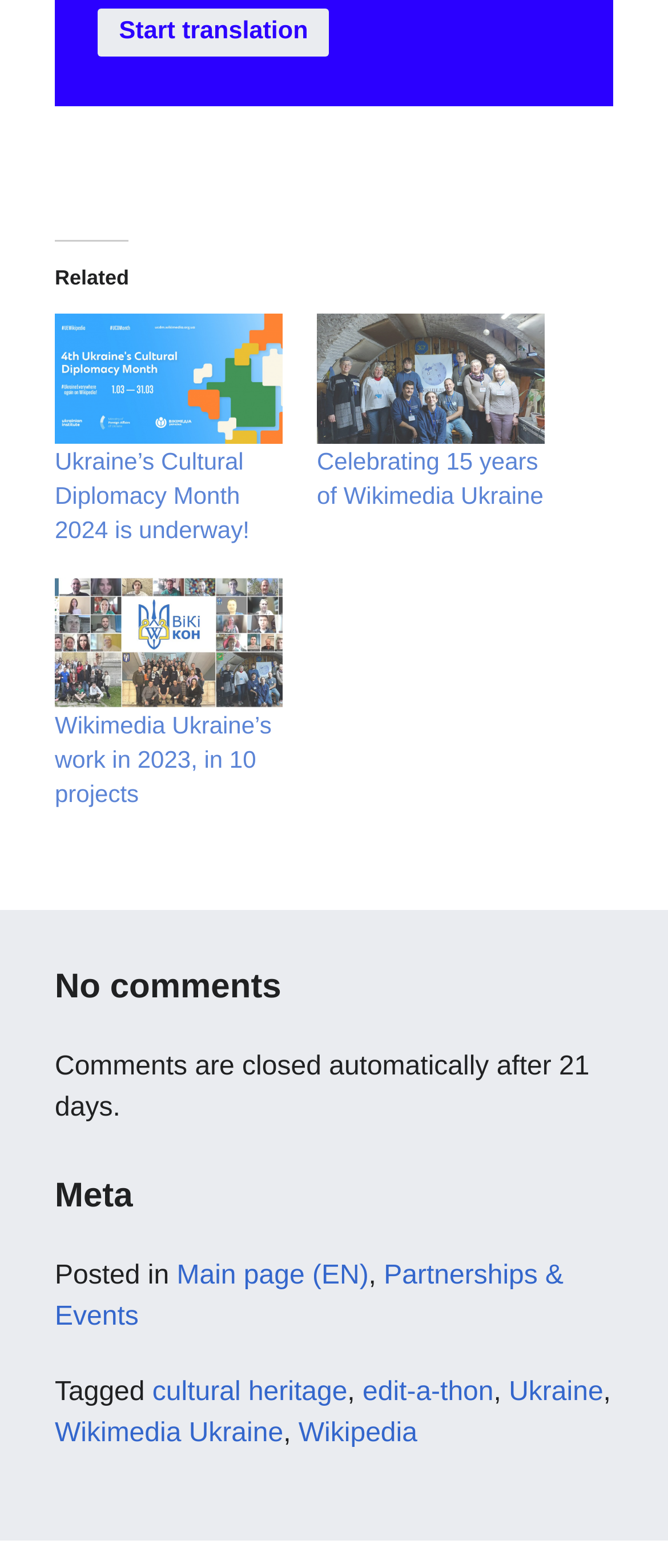Identify and provide the bounding box for the element described by: "Main page (EN)".

[0.265, 0.804, 0.552, 0.823]